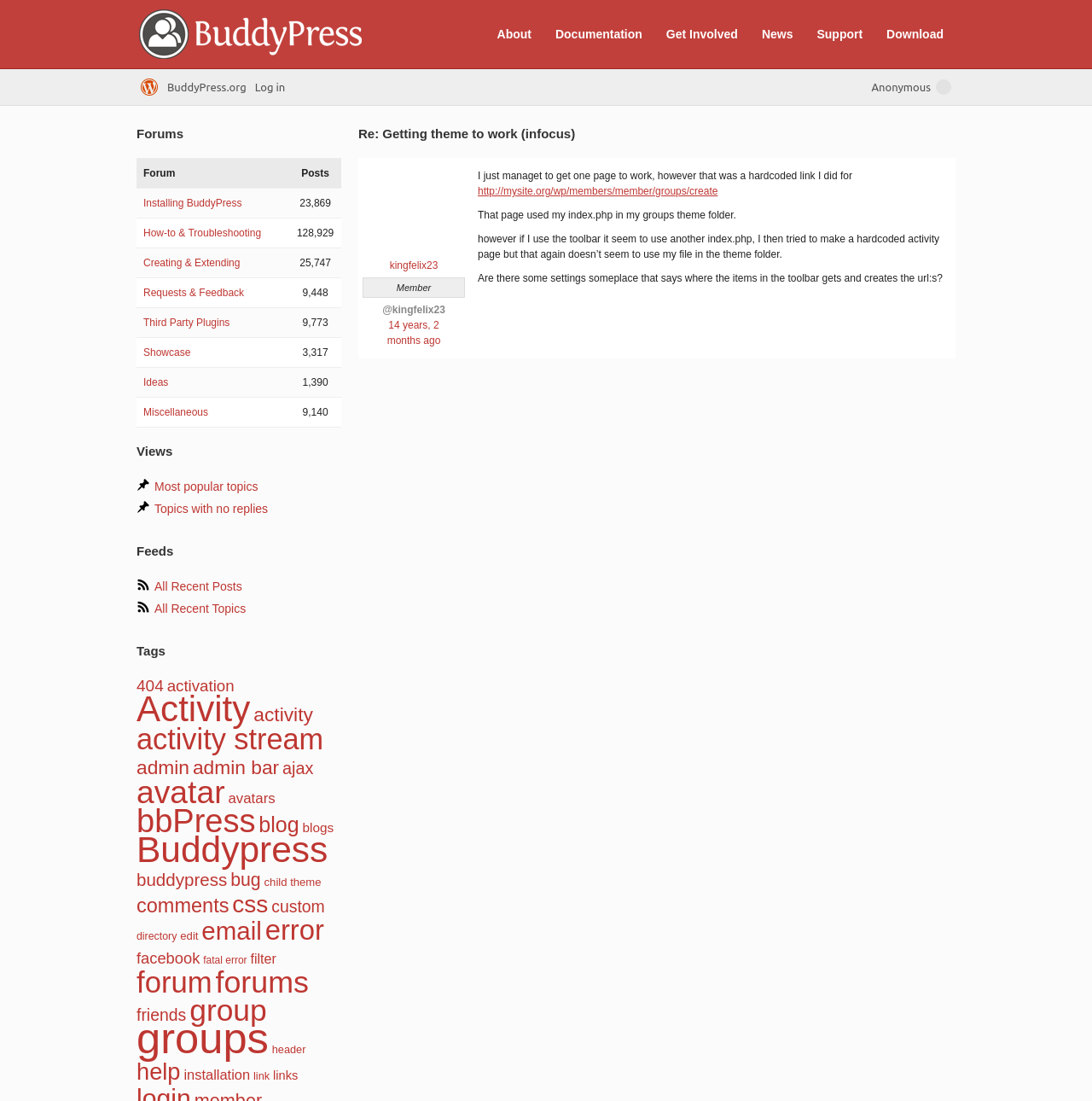Please identify the bounding box coordinates of the element I need to click to follow this instruction: "View the 'News' page".

[0.689, 0.02, 0.735, 0.042]